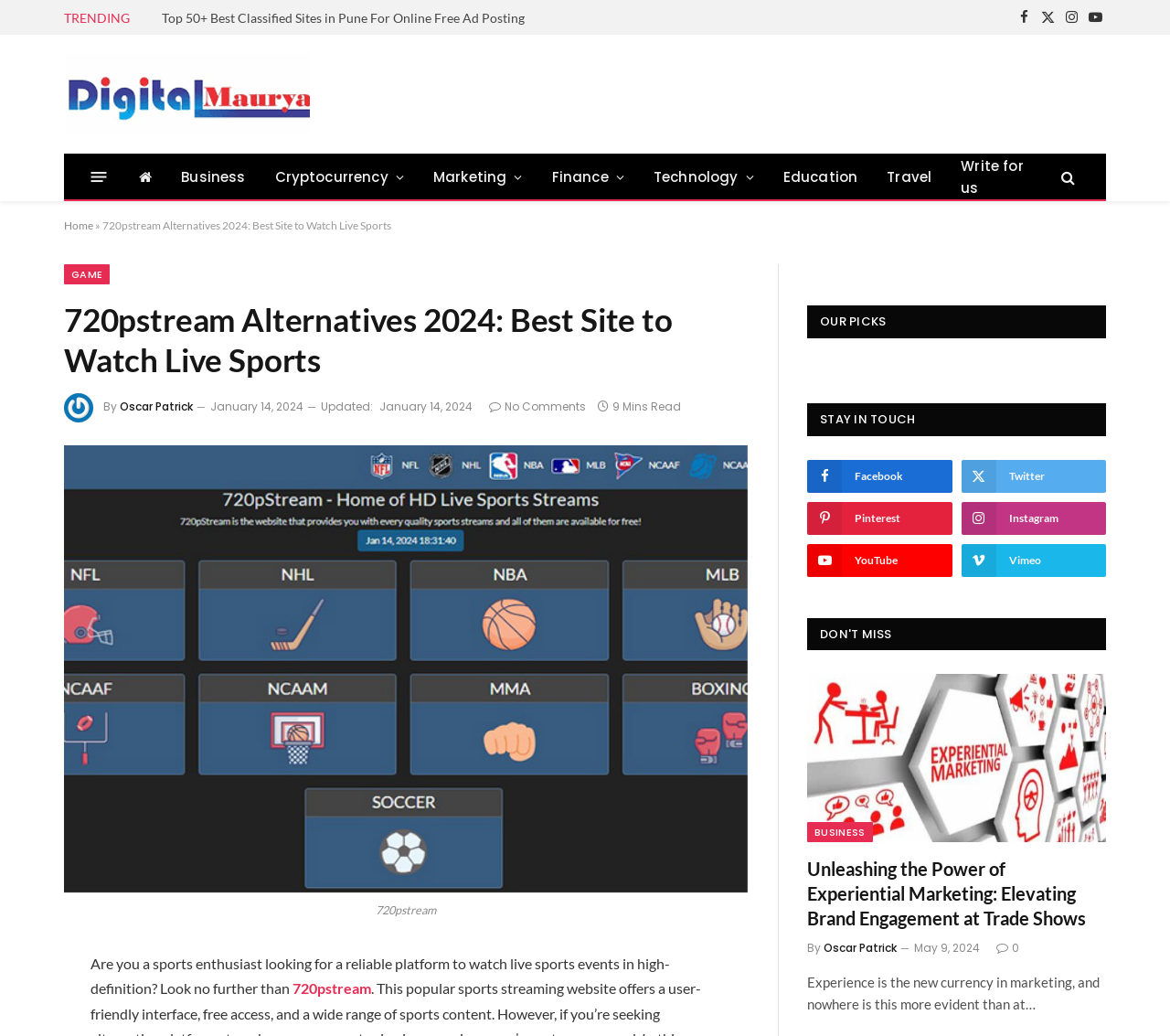Identify the bounding box coordinates for the element you need to click to achieve the following task: "Click on the 'Menu' button". Provide the bounding box coordinates as four float numbers between 0 and 1, in the form [left, top, right, bottom].

[0.078, 0.158, 0.091, 0.184]